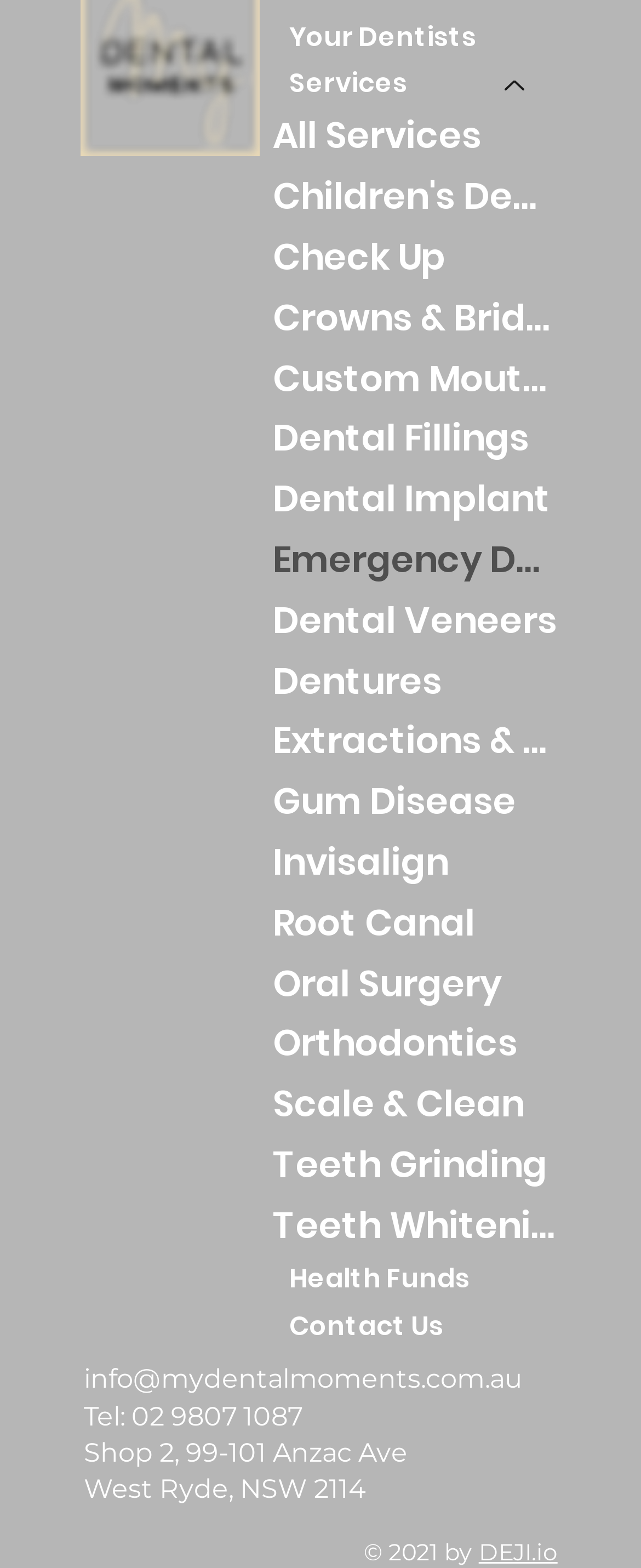Ascertain the bounding box coordinates for the UI element detailed here: "Scale & Clean". The coordinates should be provided as [left, top, right, bottom] with each value being a float between 0 and 1.

[0.426, 0.686, 0.87, 0.724]